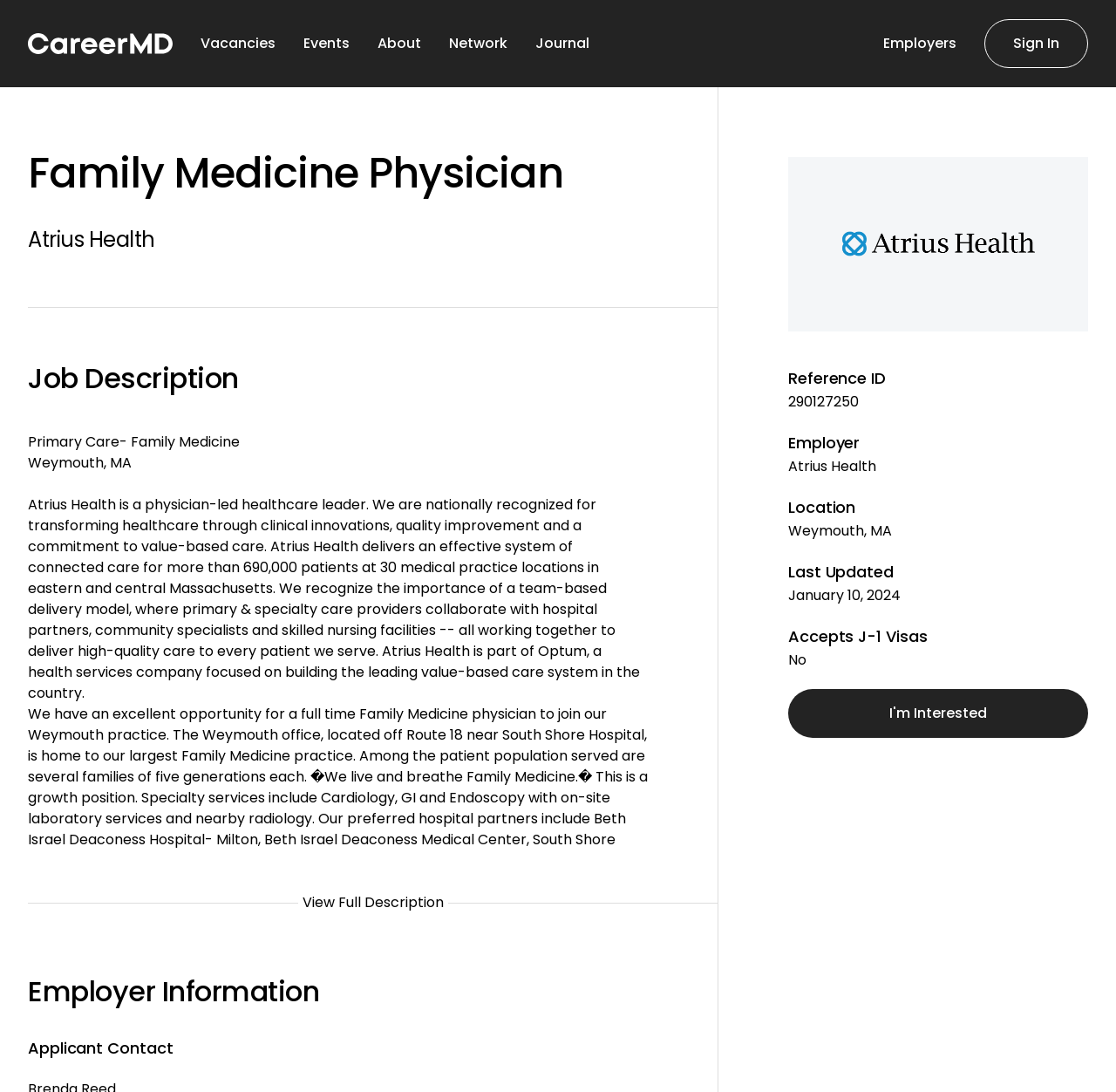Determine the coordinates of the bounding box that should be clicked to complete the instruction: "View full job description". The coordinates should be represented by four float numbers between 0 and 1: [left, top, right, bottom].

[0.271, 0.817, 0.397, 0.835]